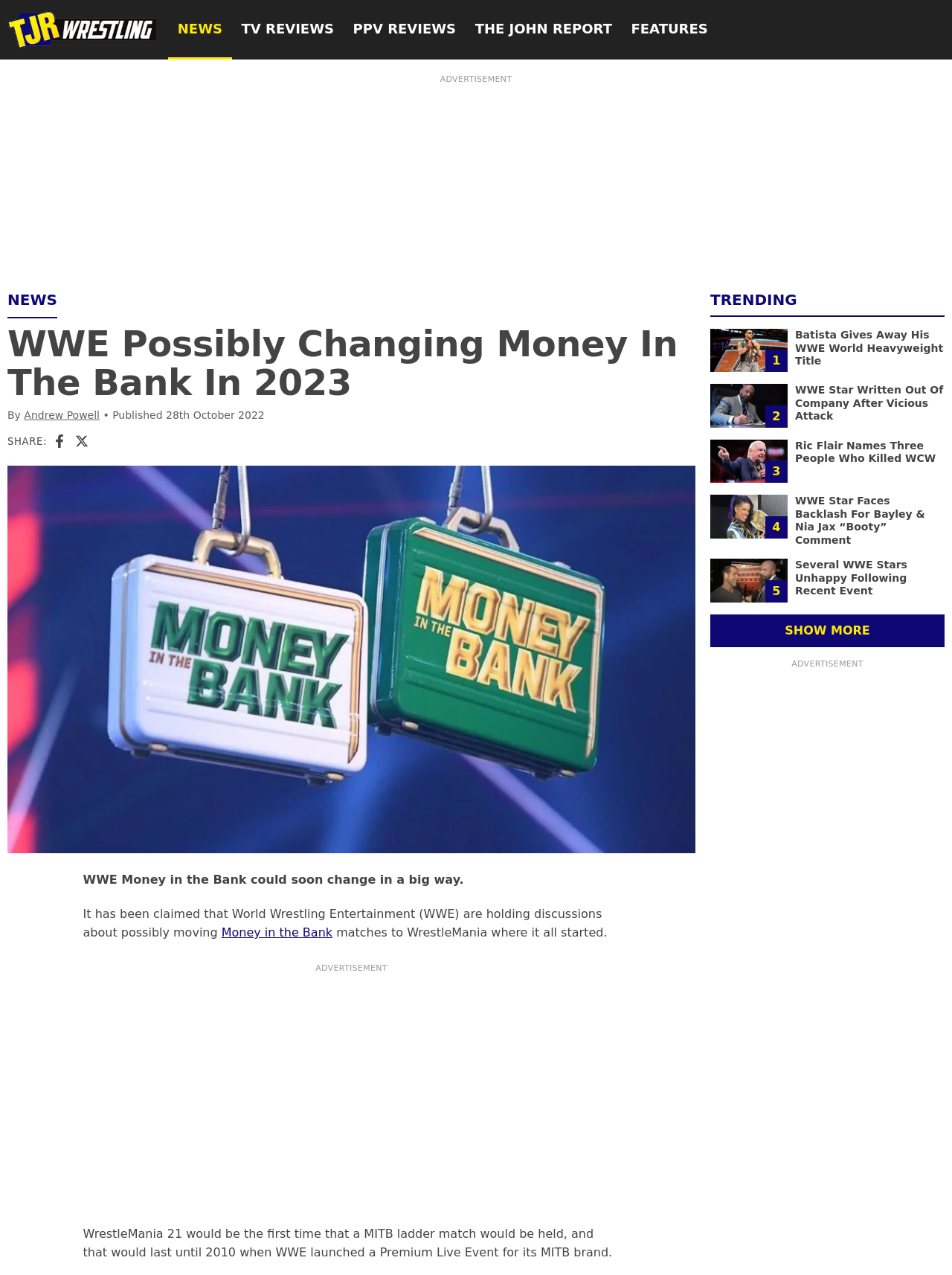Identify the bounding box for the element characterized by the following description: "Show more".

[0.746, 0.482, 0.992, 0.507]